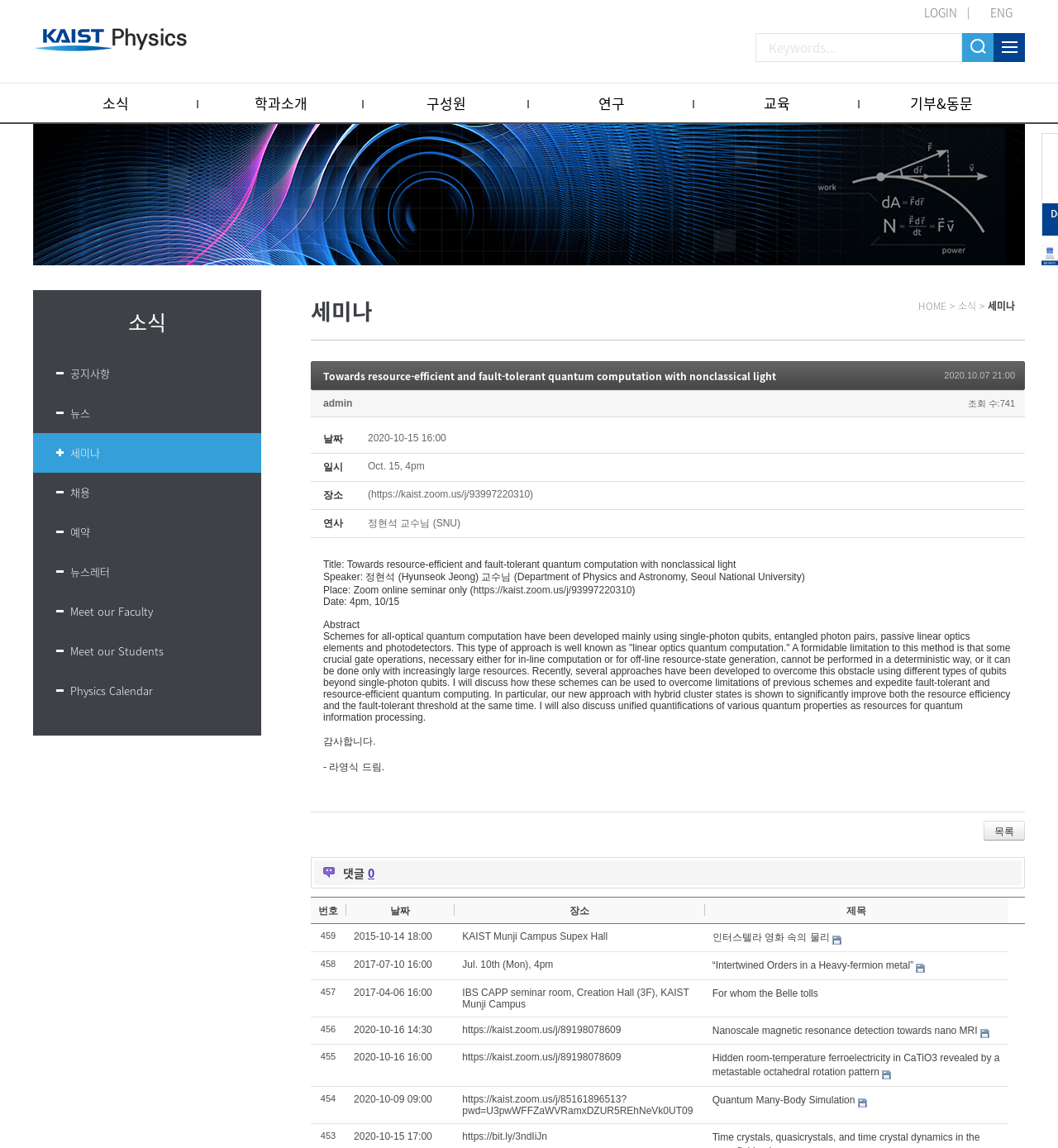Identify the bounding box for the UI element described as: "Meet our Faculty". Ensure the coordinates are four float numbers between 0 and 1, formatted as [left, top, right, bottom].

[0.031, 0.515, 0.247, 0.55]